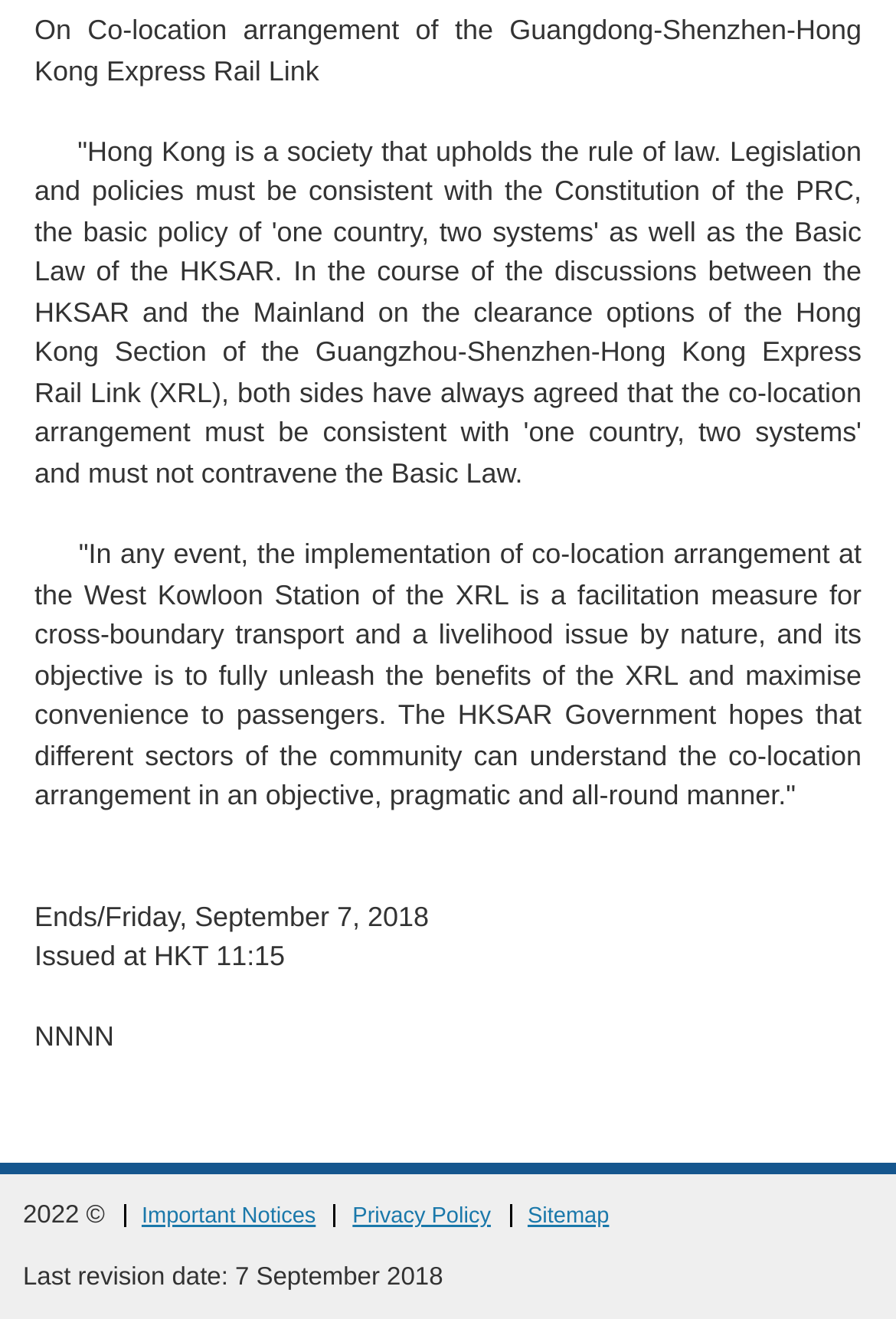Provide a one-word or short-phrase response to the question:
What is the time of issuance?

HKT 11:15